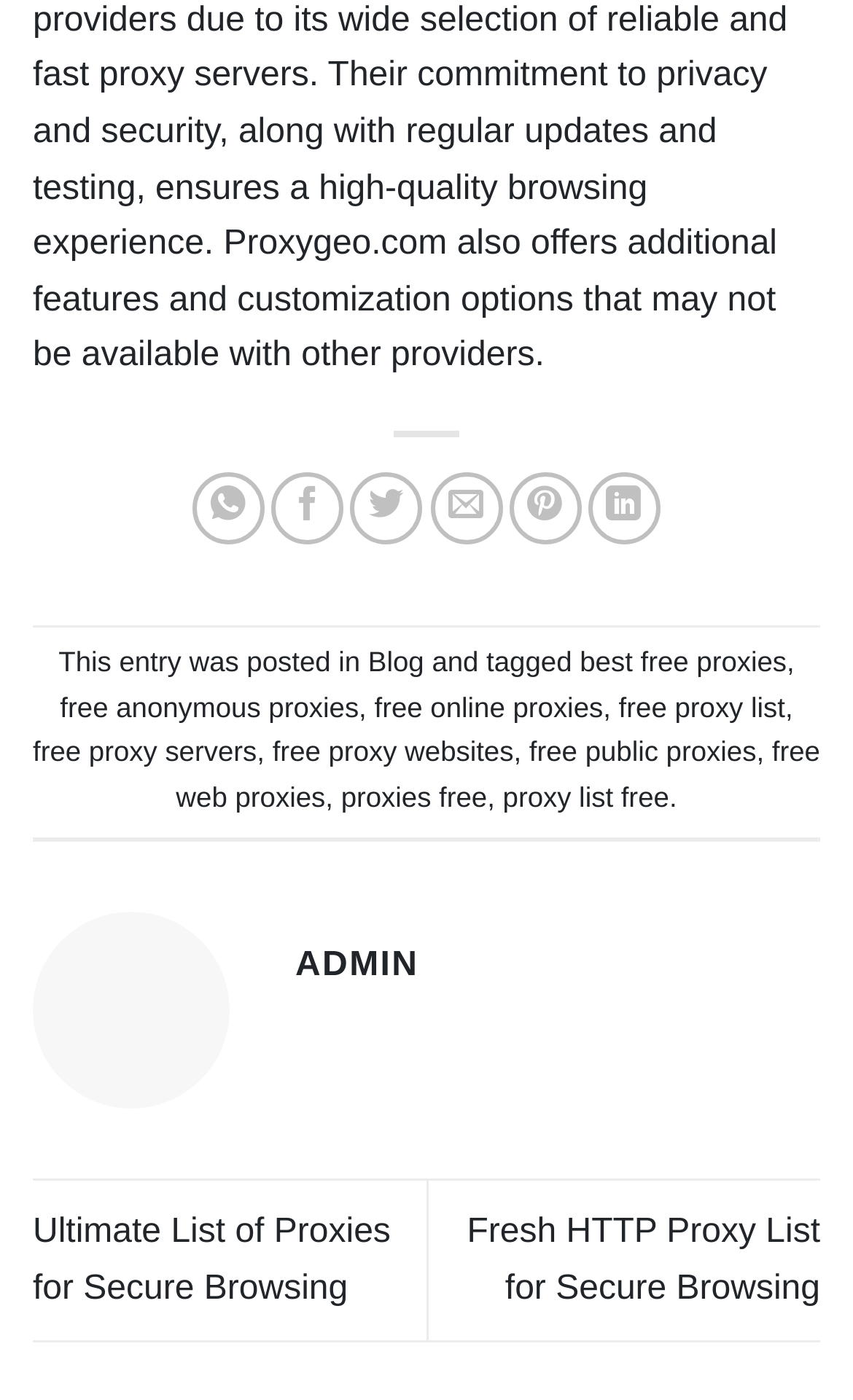Refer to the image and provide a thorough answer to this question:
What is the title of the second link in the main content section?

I looked at the main content section of the webpage and found two links. The second link is 'Fresh HTTP Proxy List for Secure Browsing', which is the title of the link.